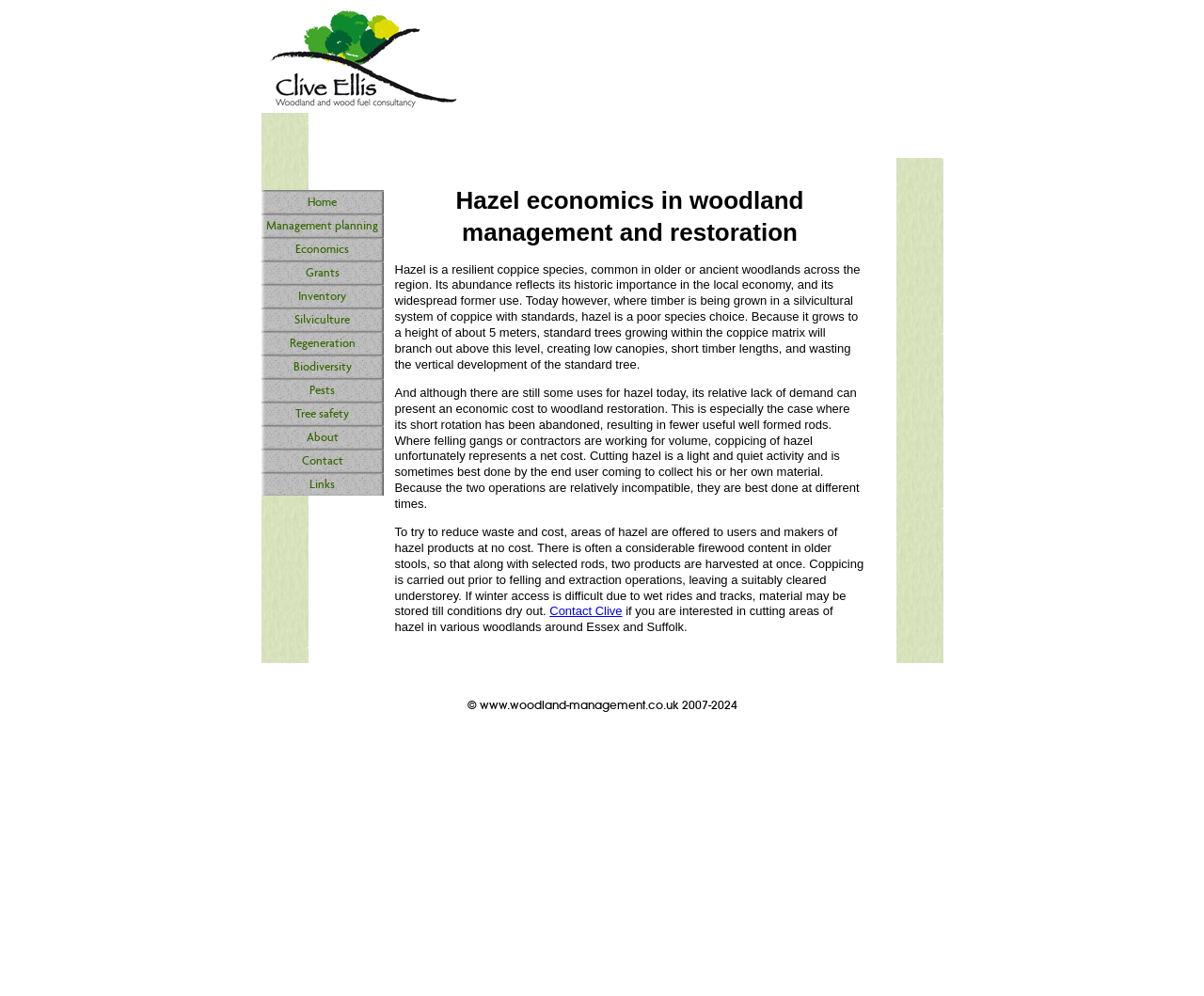What is the purpose of coppicing hazel?
Based on the screenshot, answer the question with a single word or phrase.

To harvest two products